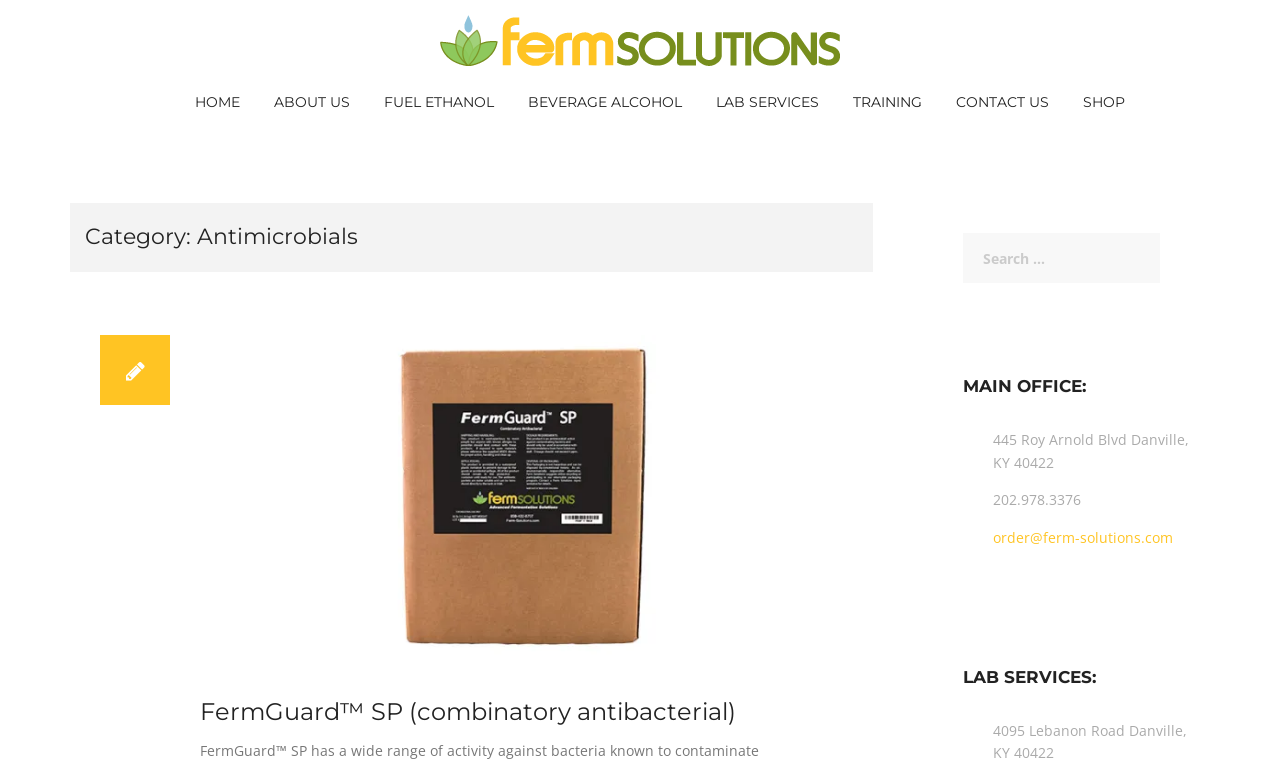Kindly determine the bounding box coordinates for the area that needs to be clicked to execute this instruction: "go to home page".

[0.141, 0.106, 0.199, 0.161]